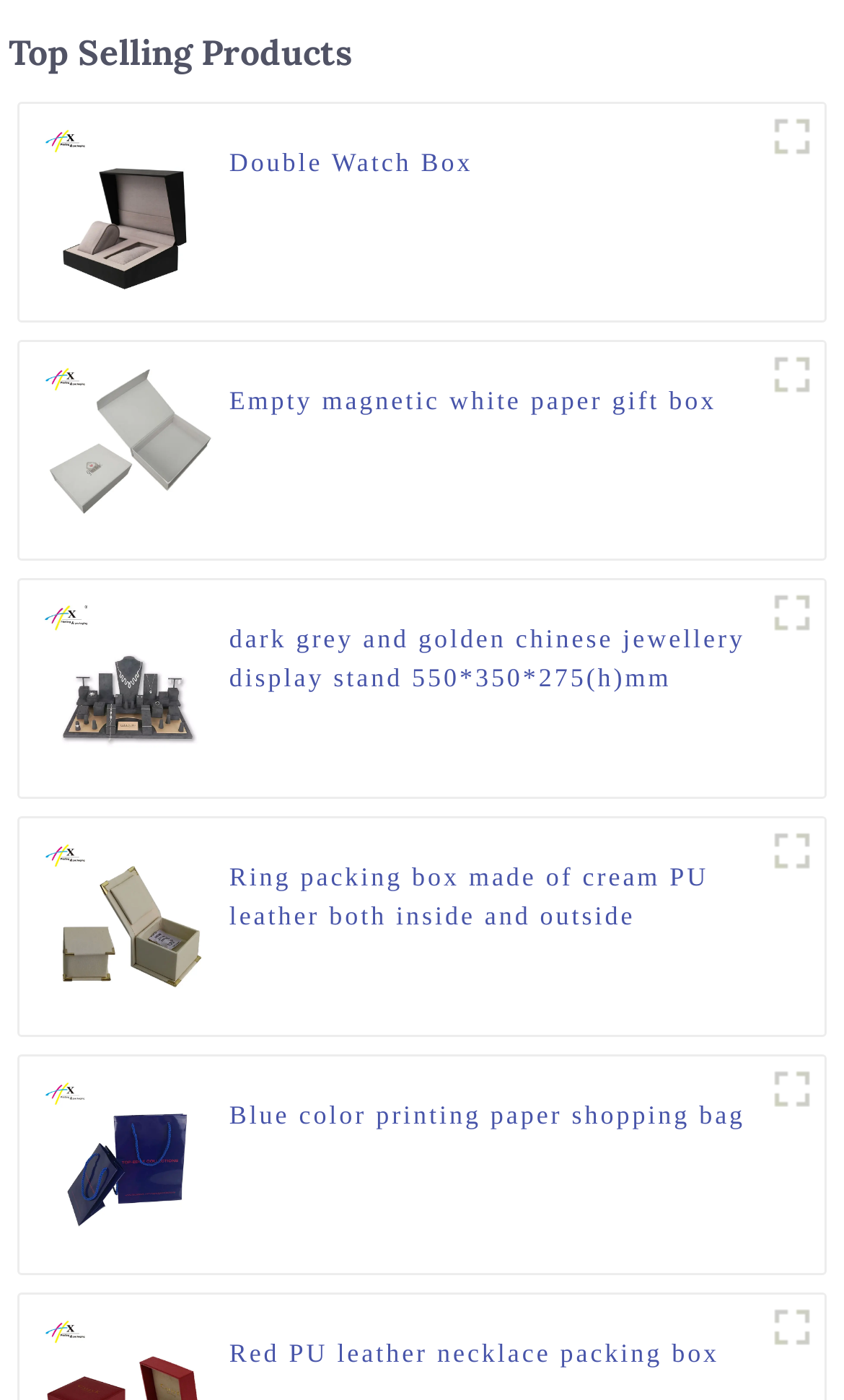What is the material of the ring packing box?
Using the image, provide a detailed and thorough answer to the question.

The fourth figure on the page has a heading in its figcaption that reads 'Ring packing box made of cream PU leather both inside and outside', indicating that the material of the ring packing box is cream PU leather.